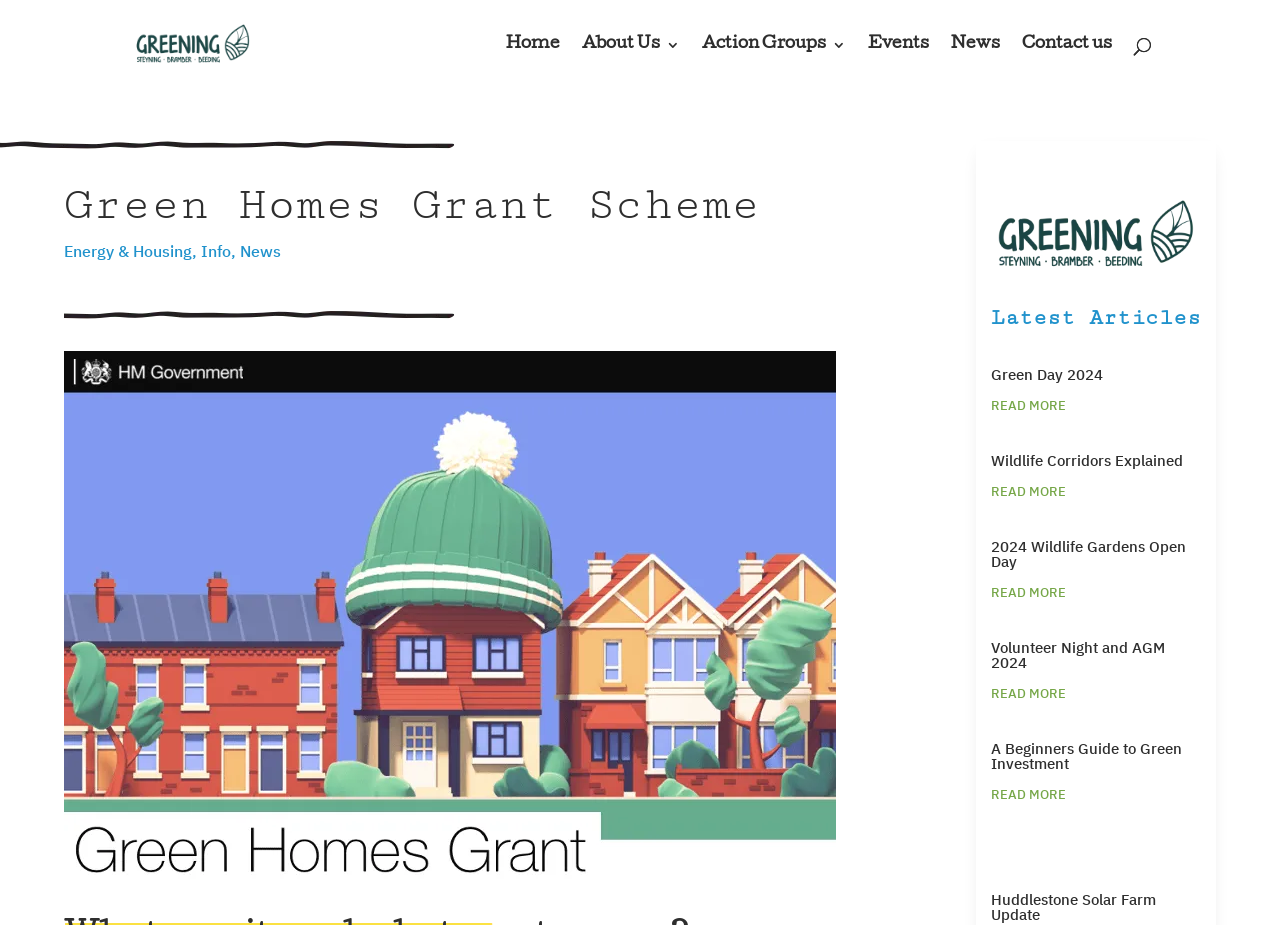Determine the bounding box coordinates of the region that needs to be clicked to achieve the task: "view Green Day 2024 article".

[0.774, 0.394, 0.861, 0.415]